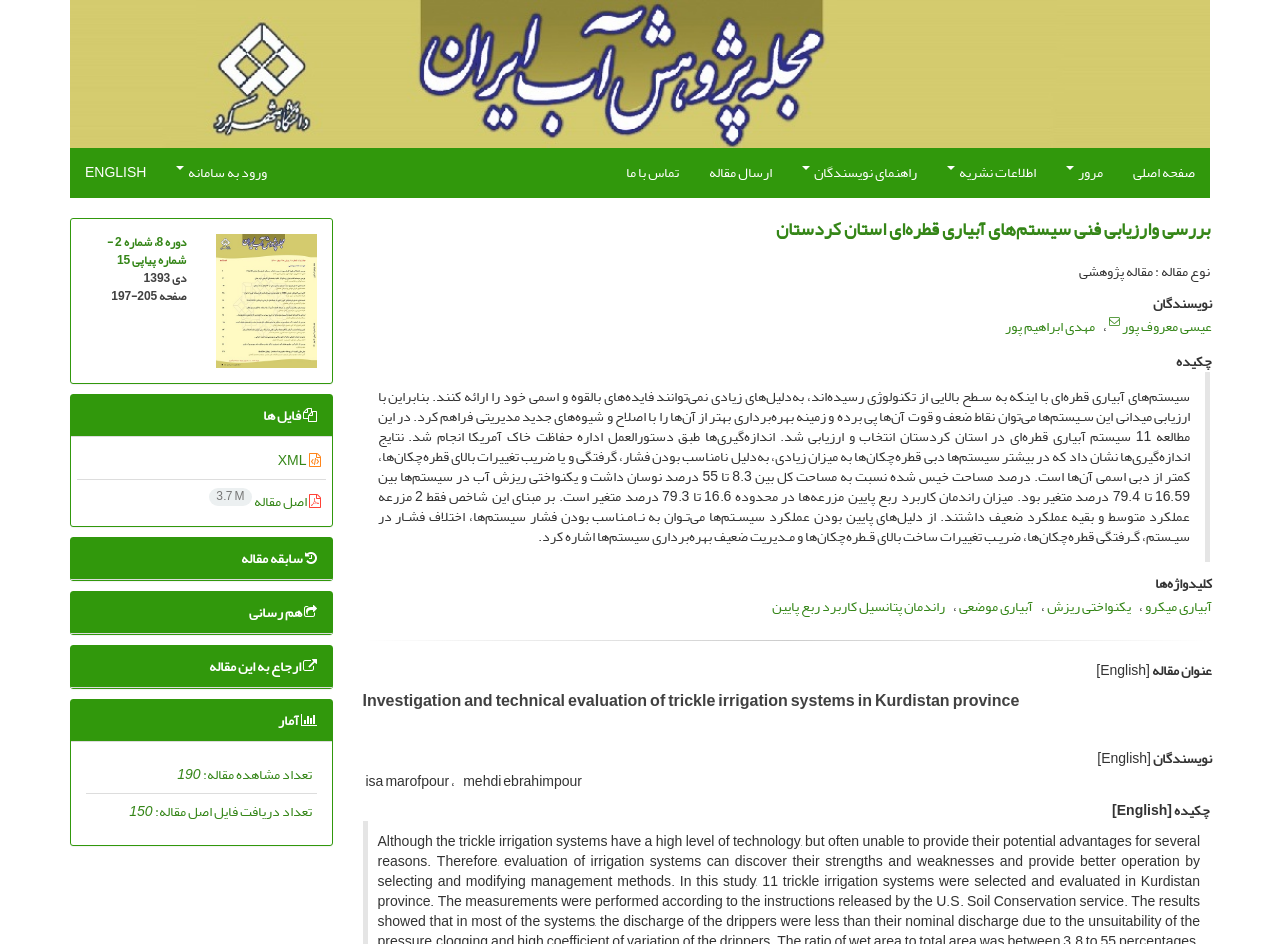Determine the bounding box coordinates of the element that should be clicked to execute the following command: "Go to Facebook".

None